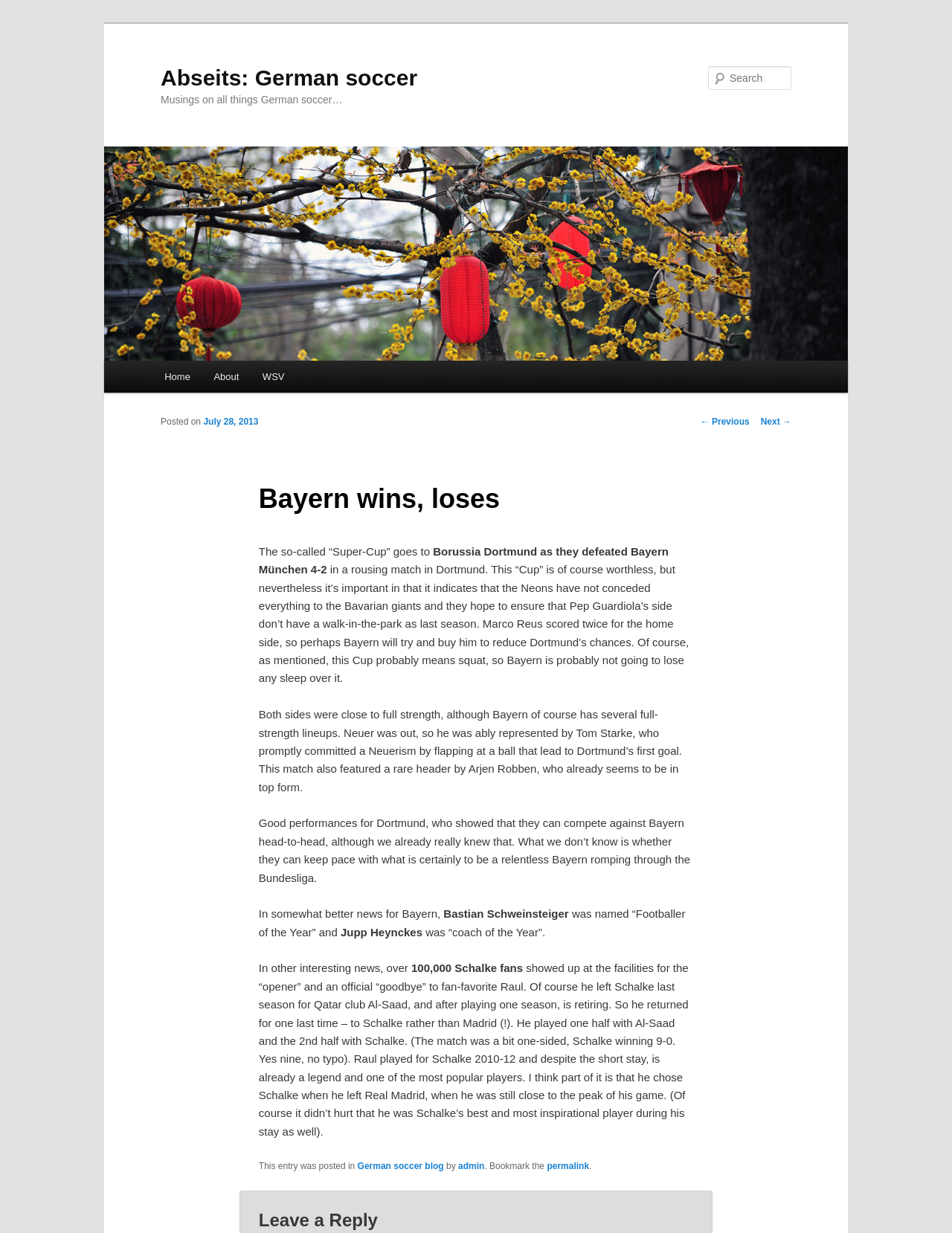Using the given description, provide the bounding box coordinates formatted as (top-left x, top-left y, bottom-right x, bottom-right y), with all values being floating point numbers between 0 and 1. Description: ← Previous

[0.736, 0.338, 0.787, 0.346]